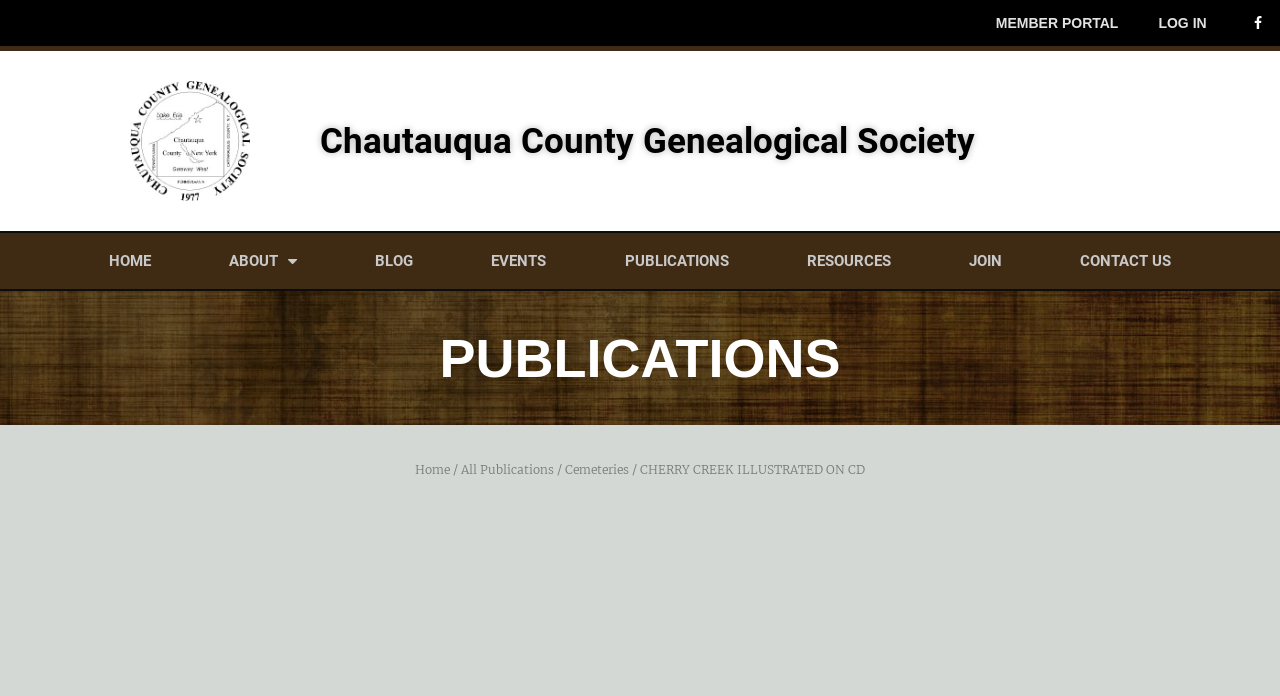Find and provide the bounding box coordinates for the UI element described here: "Chautauqua County Genealogical Society". The coordinates should be given as four float numbers between 0 and 1: [left, top, right, bottom].

[0.25, 0.173, 0.761, 0.232]